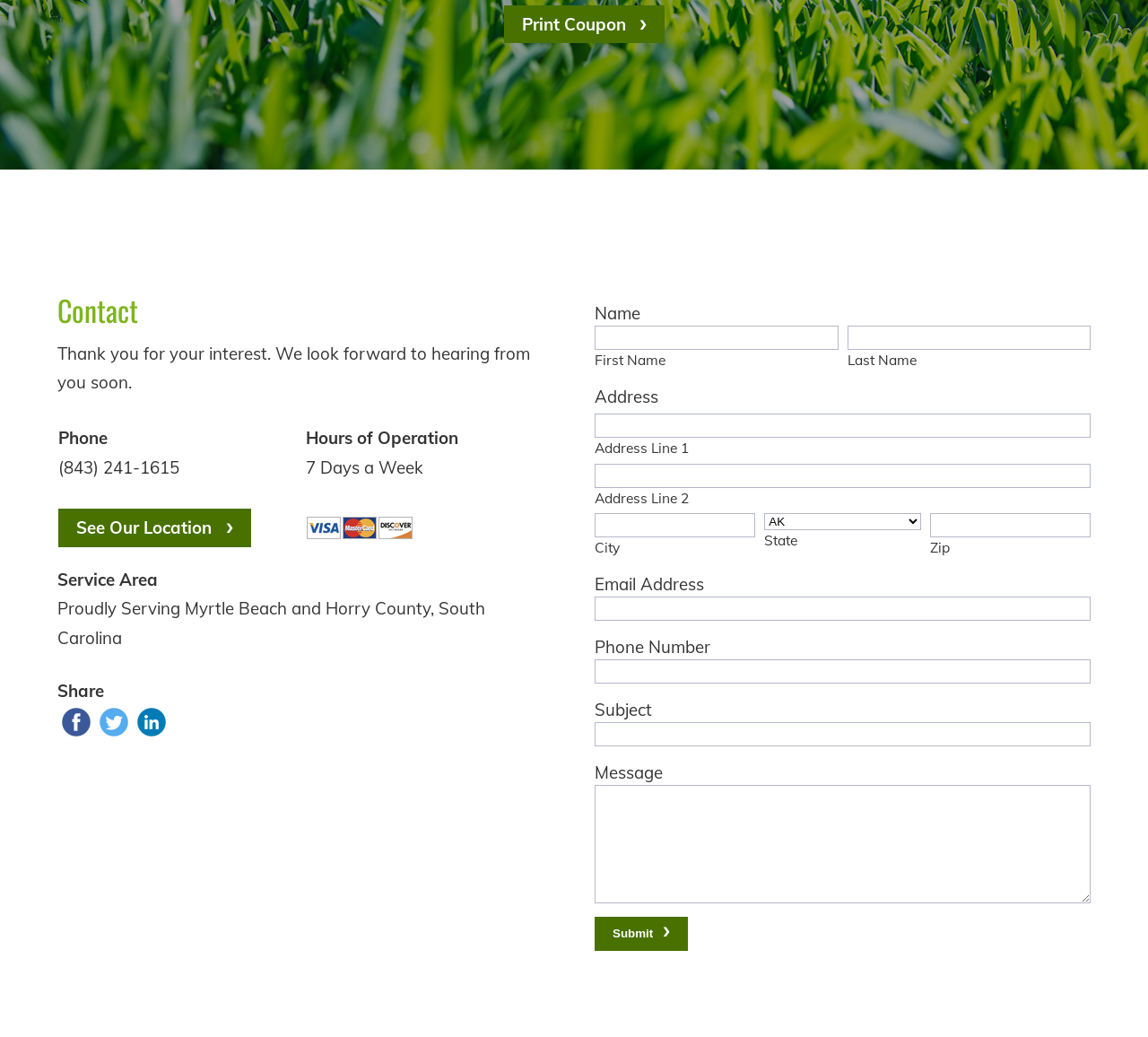Refer to the image and provide a thorough answer to this question:
What is the purpose of the form on the webpage?

The form on the webpage is used to send a message or inquiry to the company. It consists of fields for first name, last name, address, email address, phone number, subject, and message. The user can fill out these fields and click the 'Submit' button to send their message.